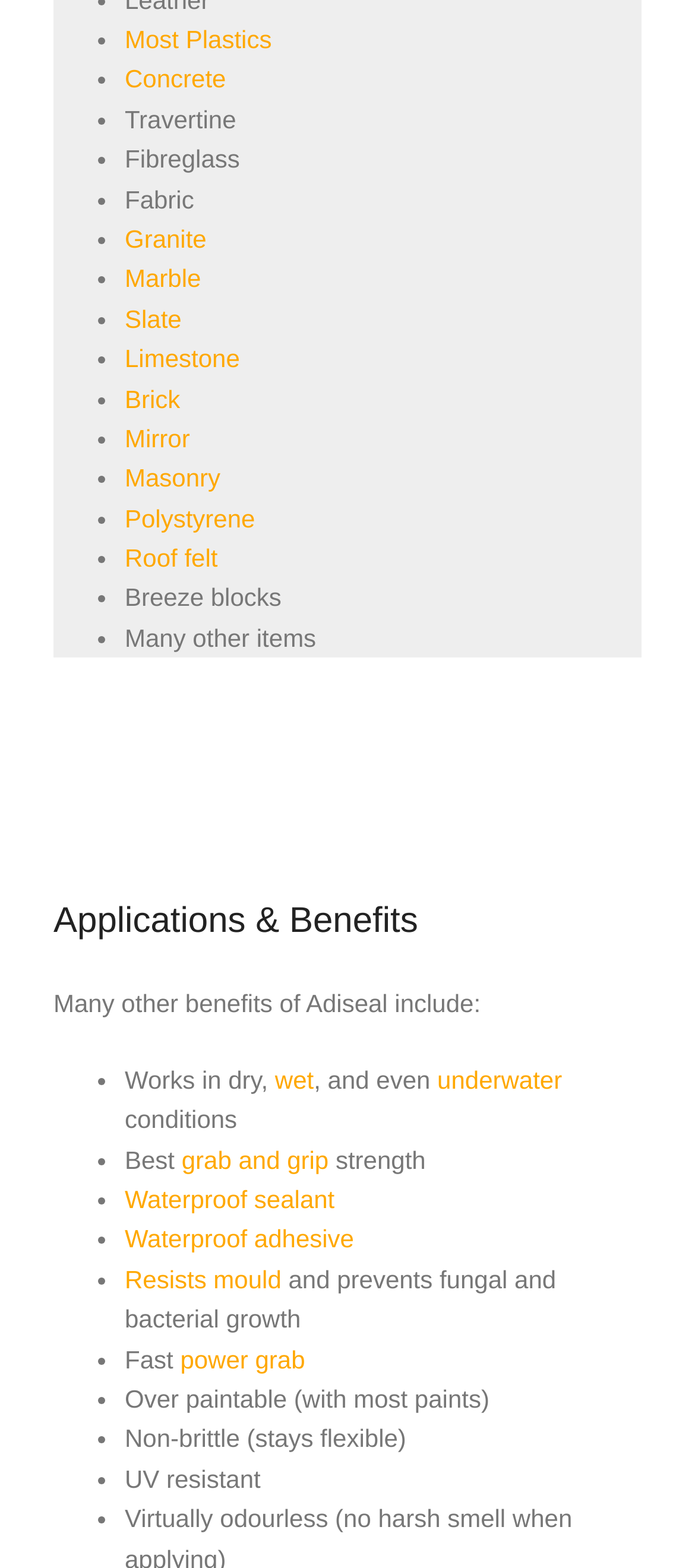Identify the bounding box coordinates of the region that needs to be clicked to carry out this instruction: "Click Granite". Provide these coordinates as four float numbers ranging from 0 to 1, i.e., [left, top, right, bottom].

[0.179, 0.143, 0.297, 0.161]